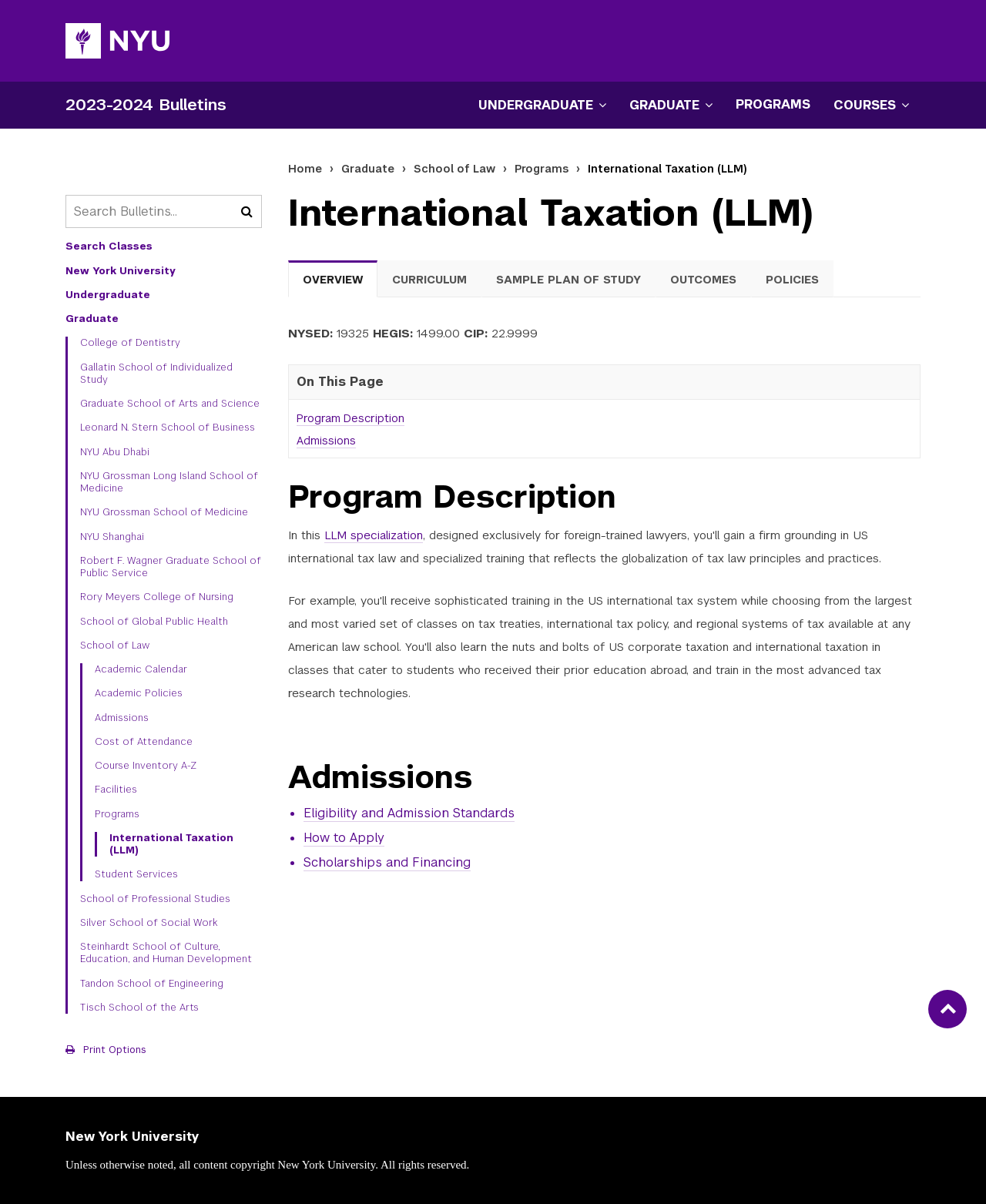Locate the bounding box coordinates of the clickable region necessary to complete the following instruction: "View International Taxation (LLM) program". Provide the coordinates in the format of four float numbers between 0 and 1, i.e., [left, top, right, bottom].

[0.111, 0.691, 0.266, 0.712]